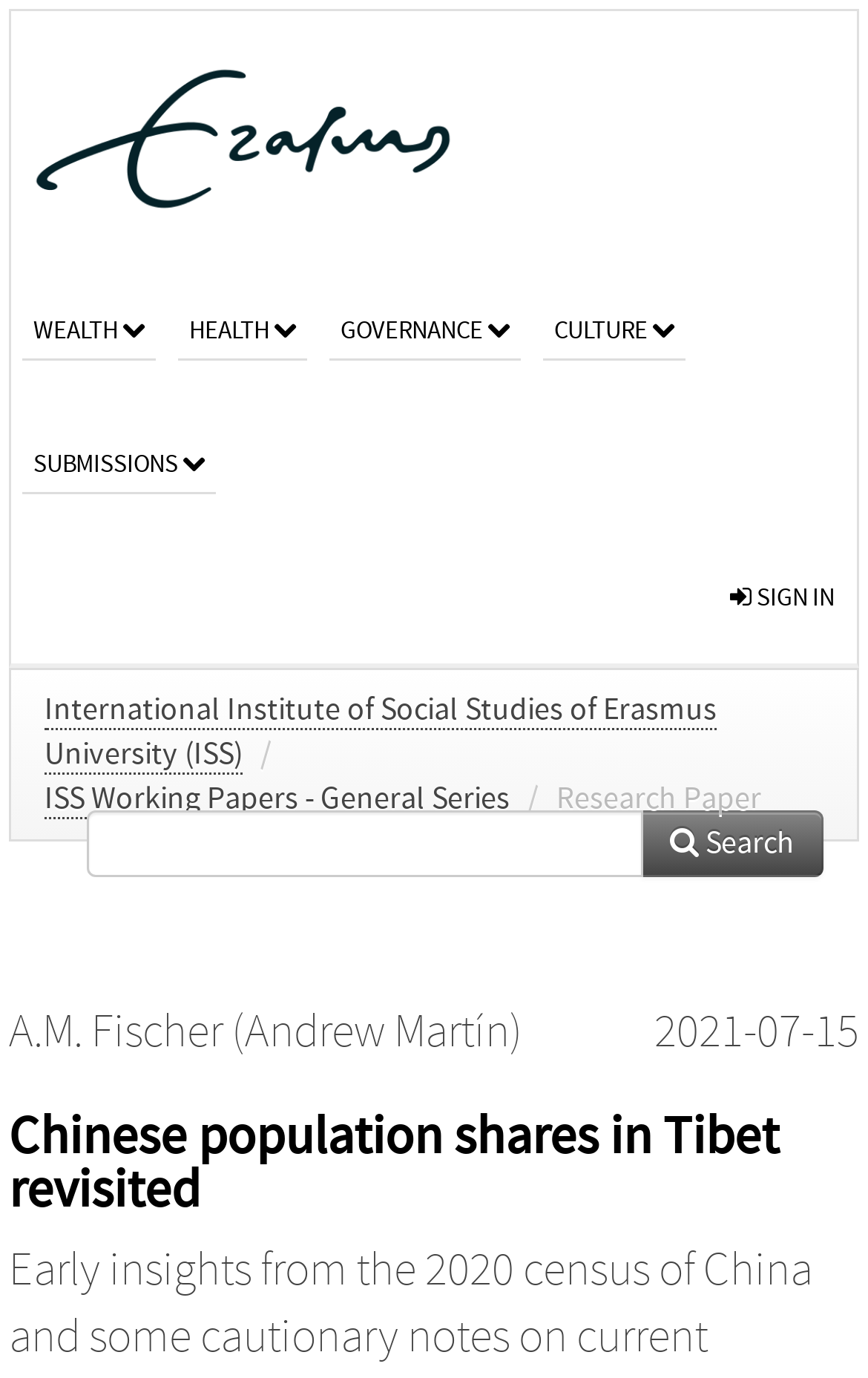Show the bounding box coordinates for the element that needs to be clicked to execute the following instruction: "Check the latest news". Provide the coordinates in the form of four float numbers between 0 and 1, i.e., [left, top, right, bottom].

None